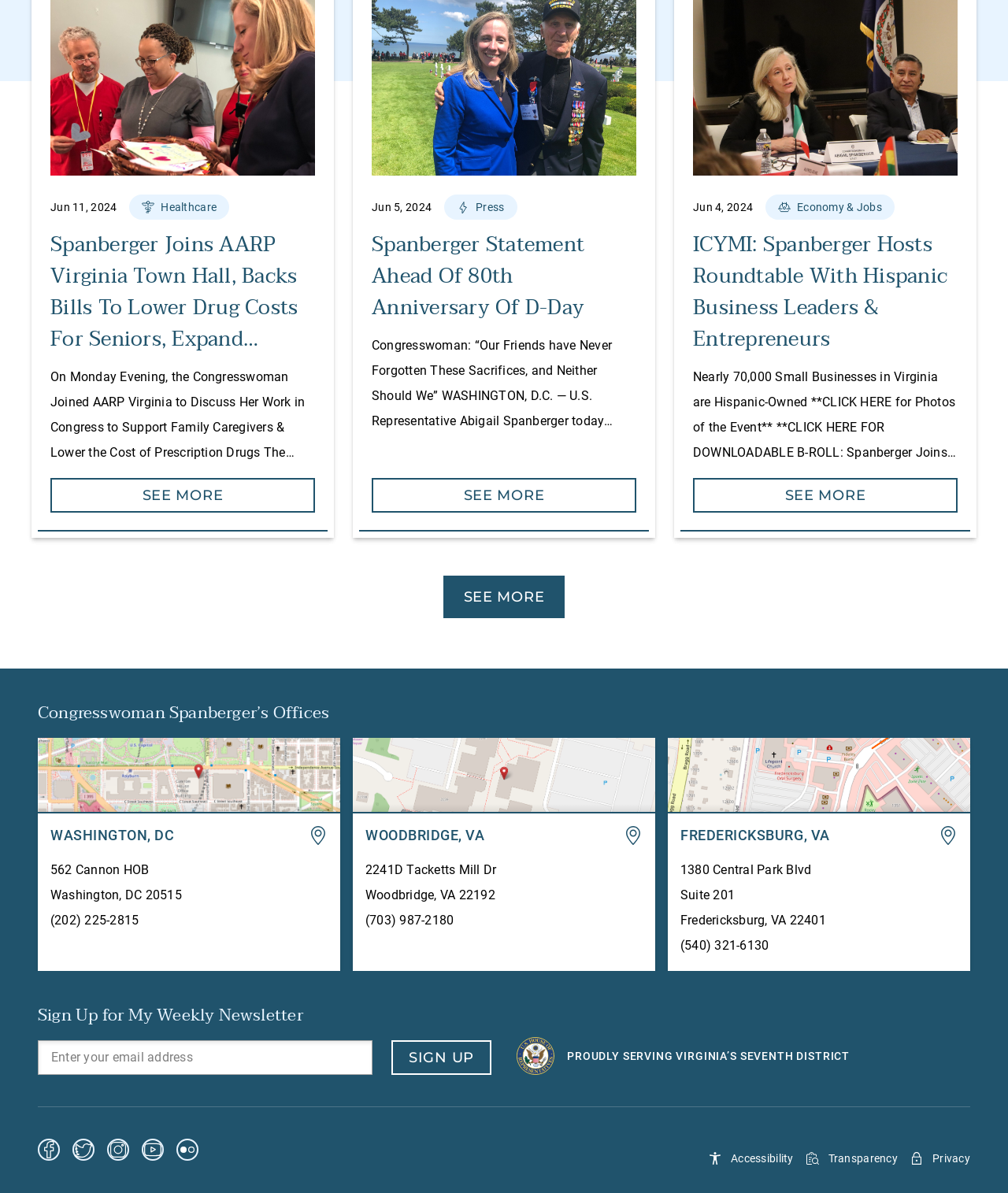Identify the bounding box of the HTML element described as: "aria-label="flickr"".

[0.175, 0.954, 0.197, 0.973]